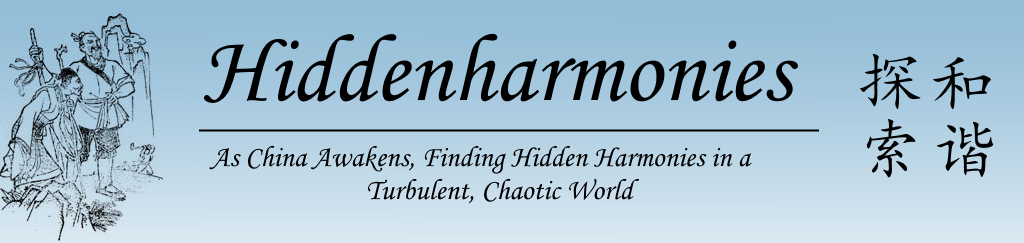Provide a comprehensive description of the image.

The image features a header for the "Hidden Harmonies China Blog," showcasing a serene blue background that evokes a sense of calm and introspection. The title "Hidden Harmonies" is elegantly scripted, suggesting themes of exploration and discovery. Accompanying the title is a tagline: "As China Awakens, Finding Hidden Harmonies in a Turbulent, Chaotic World," hinting at the blog's mission to uncover insights amidst complex global dynamics. To the right, Chinese characters complement the English text, emphasizing cultural integration and the duality of perspectives offered on the blog. An artistic illustration of figures in traditional attire adds a historically rich element, suggesting a connection to China’s heritage. Overall, this header encapsulates the blog's focus on navigating the intricate relationships and developments within China and its impact on the world stage.